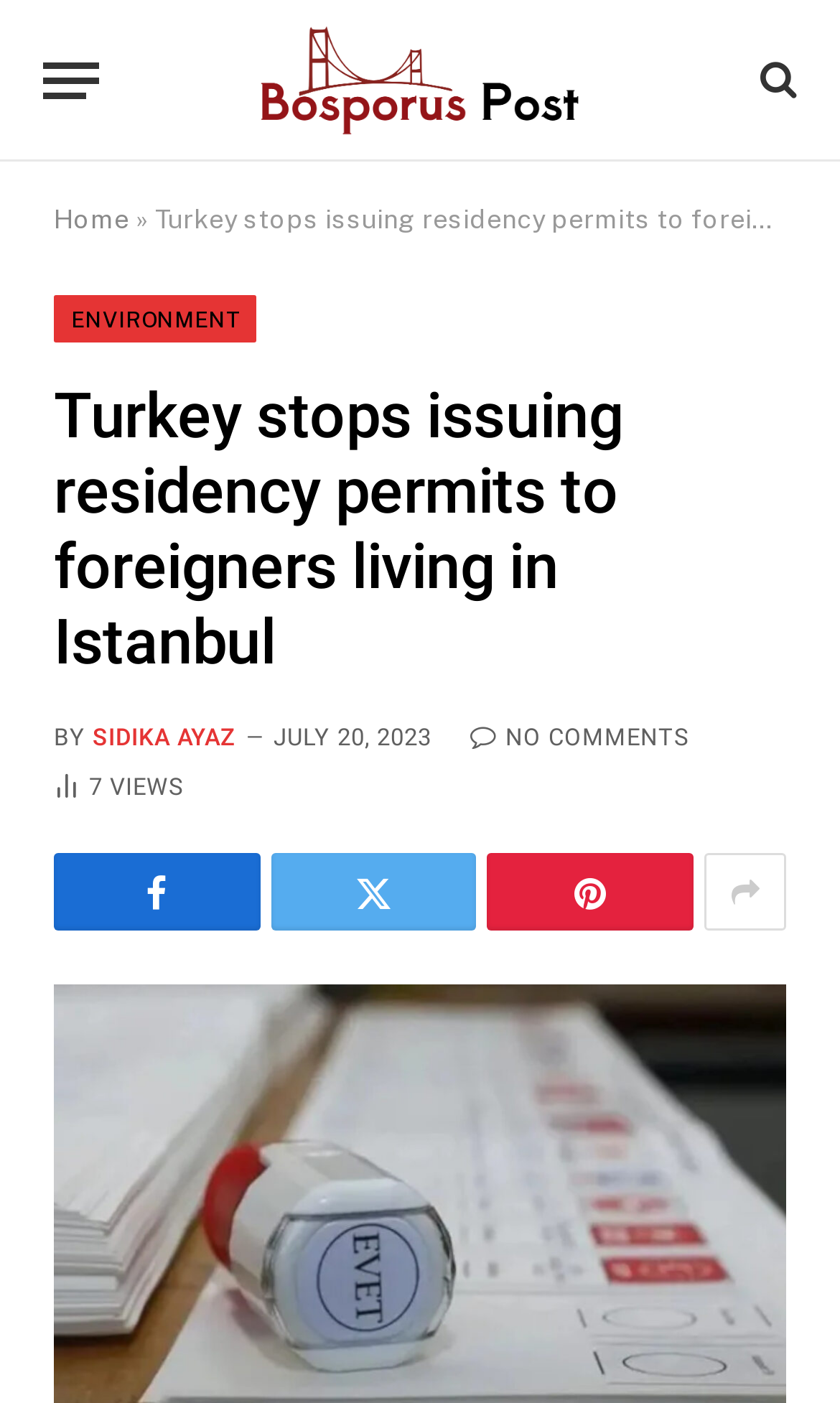Identify the bounding box coordinates of the section that should be clicked to achieve the task described: "View the article by SIDIKA AYAZ".

[0.11, 0.515, 0.281, 0.535]